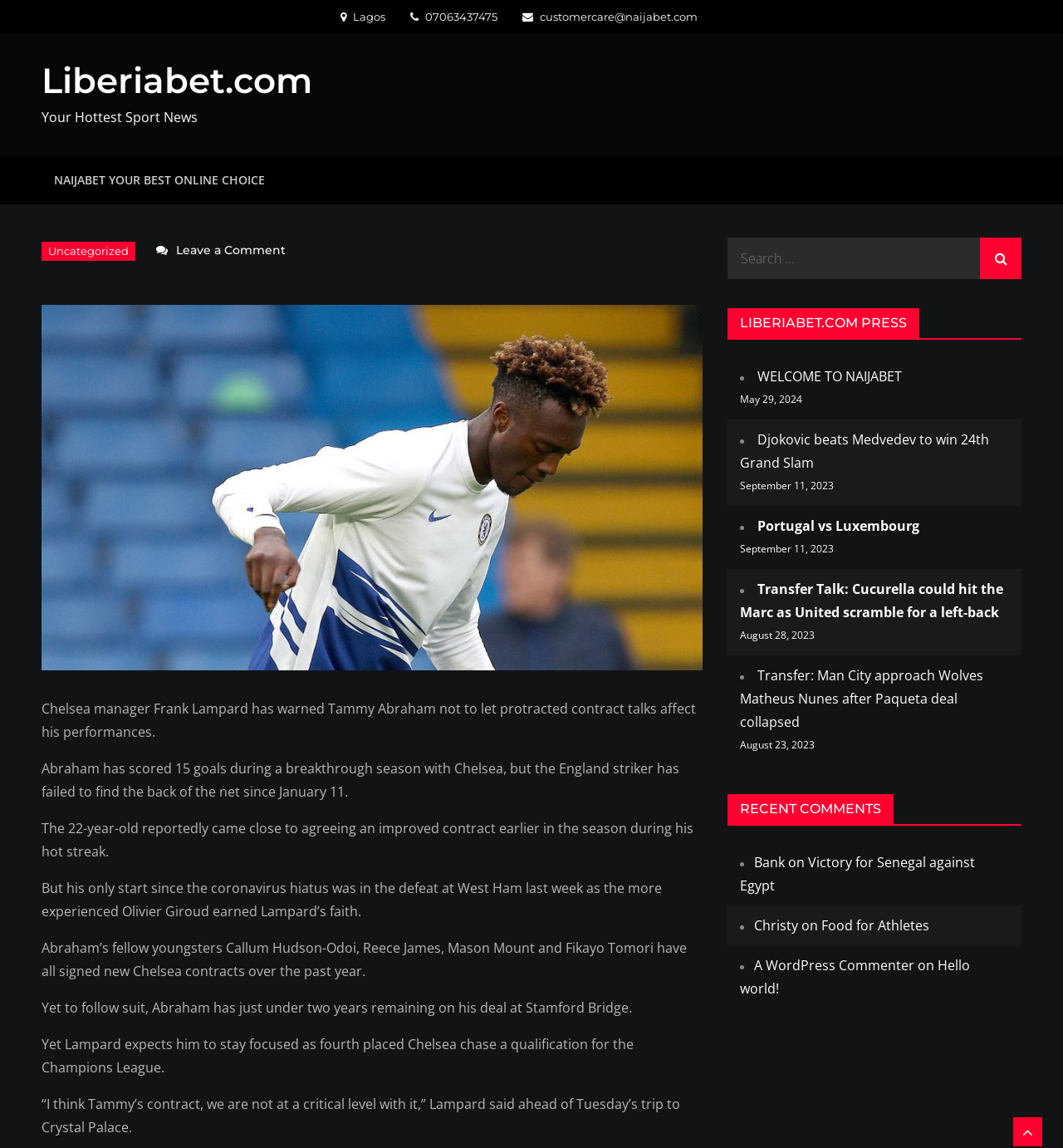Kindly determine the bounding box coordinates for the clickable area to achieve the given instruction: "Search for something".

[0.684, 0.207, 0.961, 0.243]